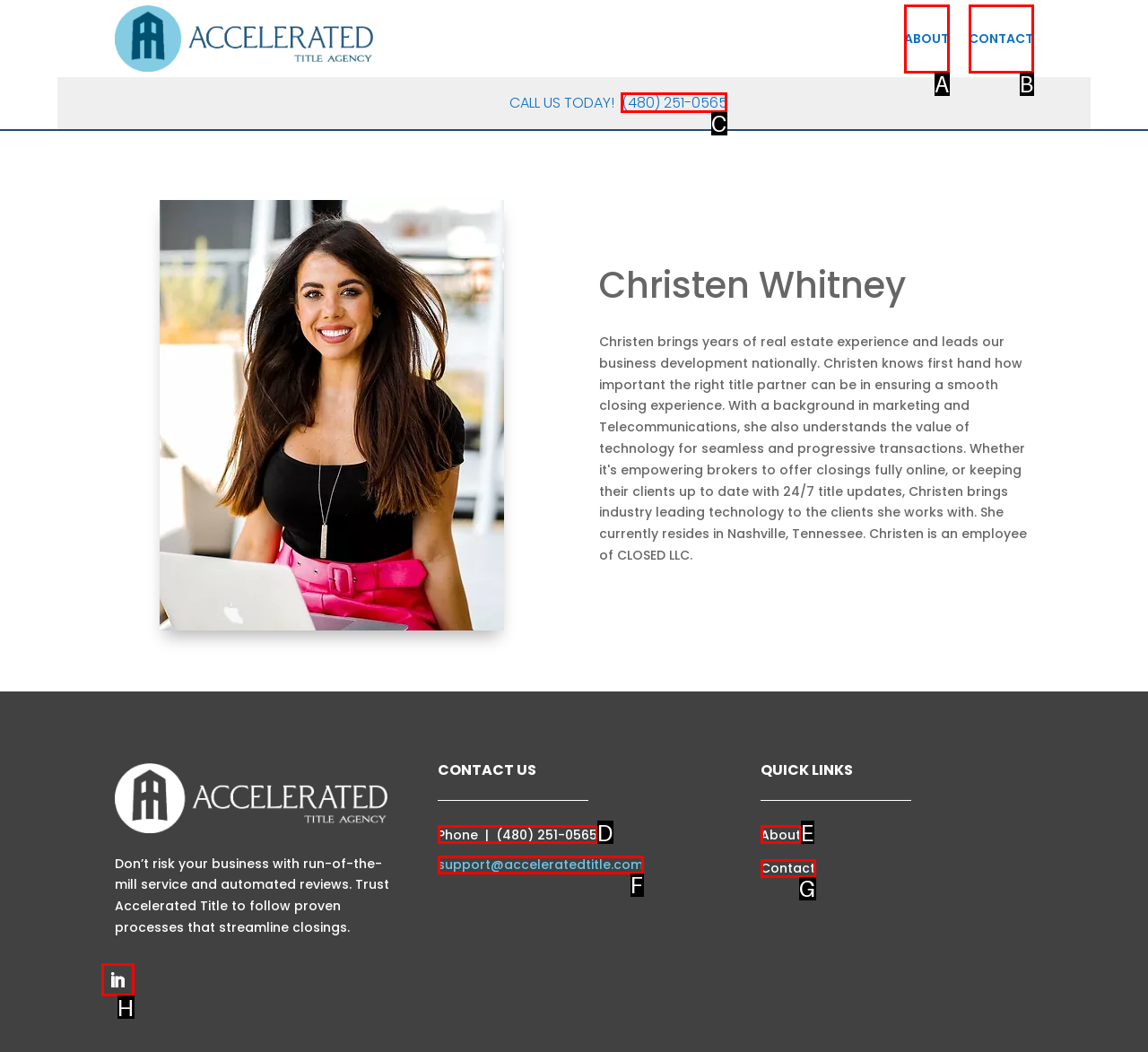Select the letter associated with the UI element you need to click to perform the following action: Call the phone number
Reply with the correct letter from the options provided.

C